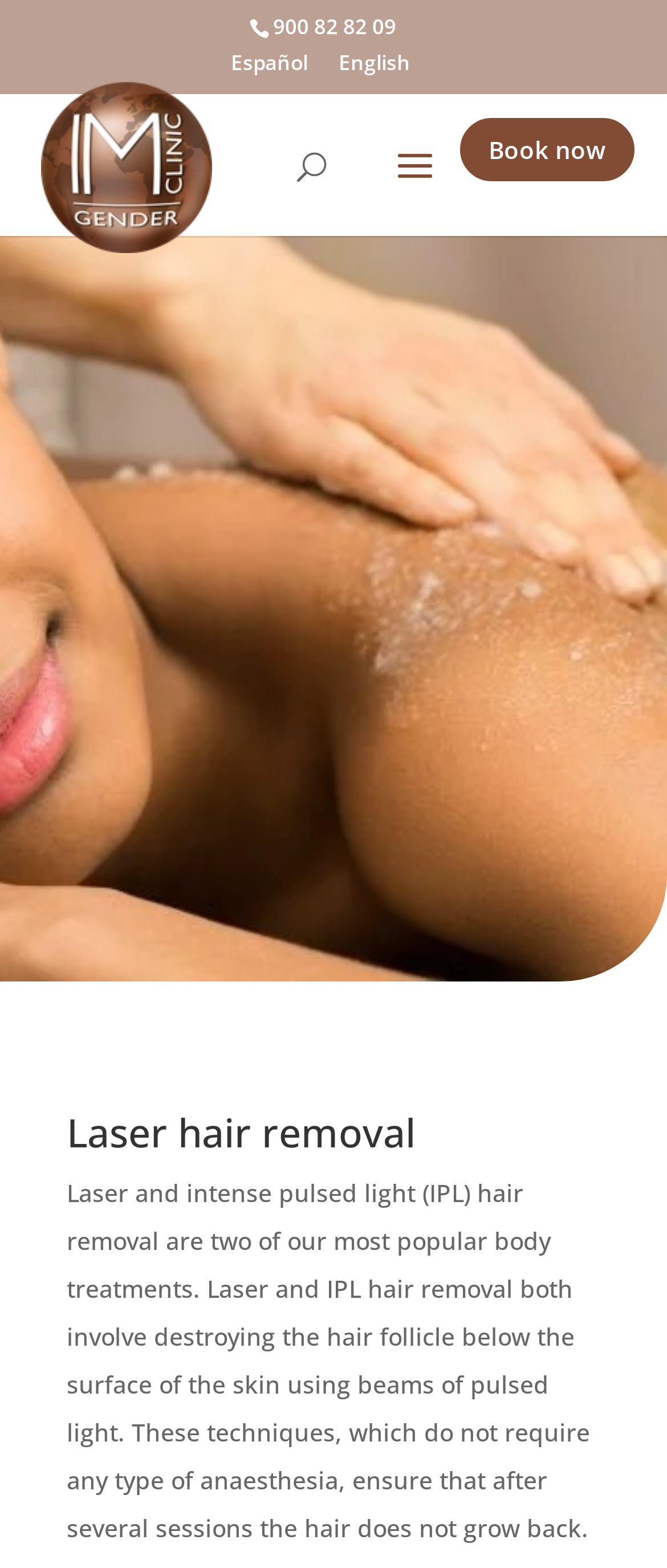Please predict the bounding box coordinates (top-left x, top-left y, bottom-right x, bottom-right y) for the UI element in the screenshot that fits the description: name="s" placeholder="Search …" title="Search for:"

[0.463, 0.063, 0.823, 0.065]